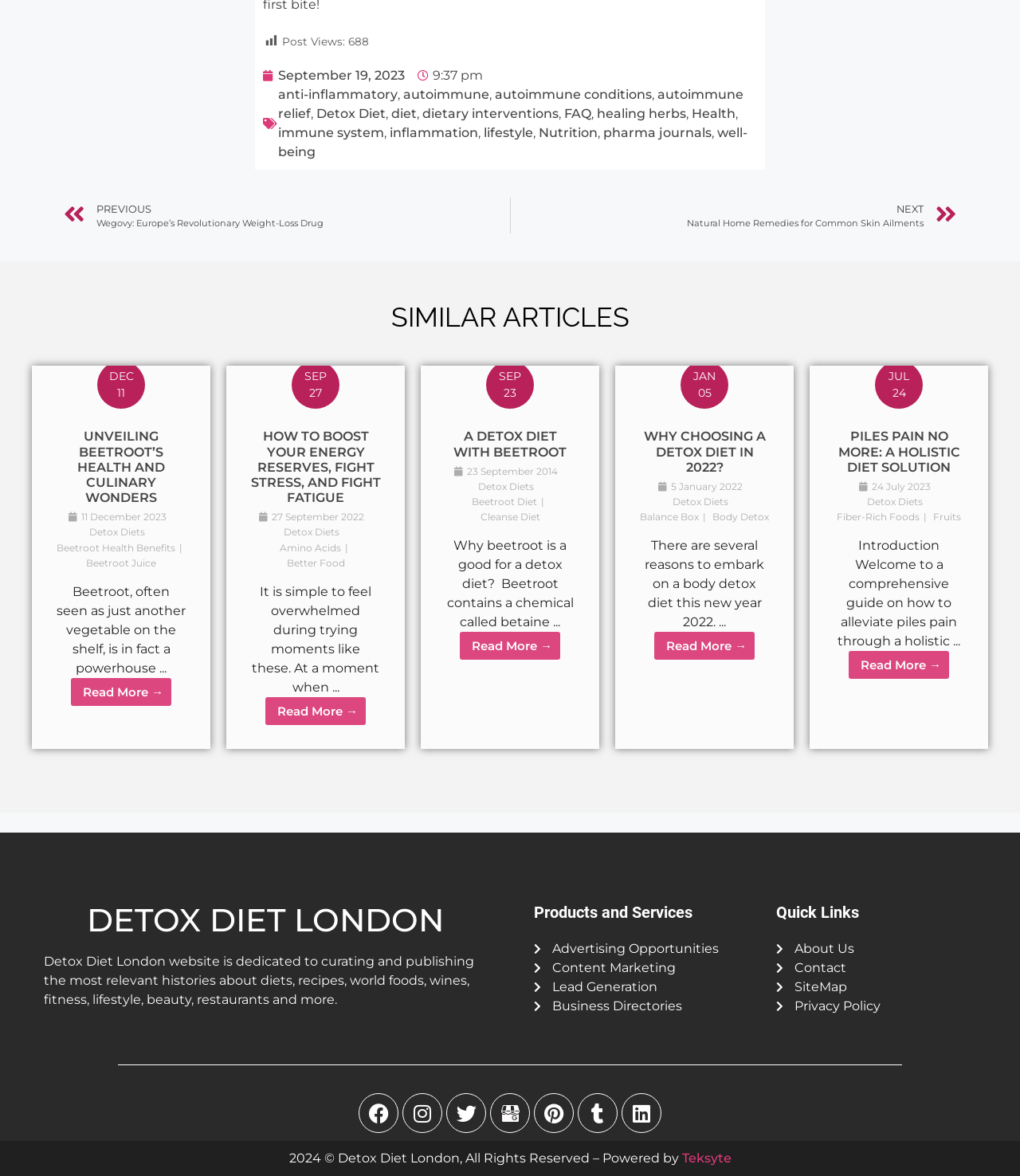From the given element description: "A Detox Diet with Beetroot", find the bounding box for the UI element. Provide the coordinates as four float numbers between 0 and 1, in the order [left, top, right, bottom].

[0.445, 0.365, 0.555, 0.391]